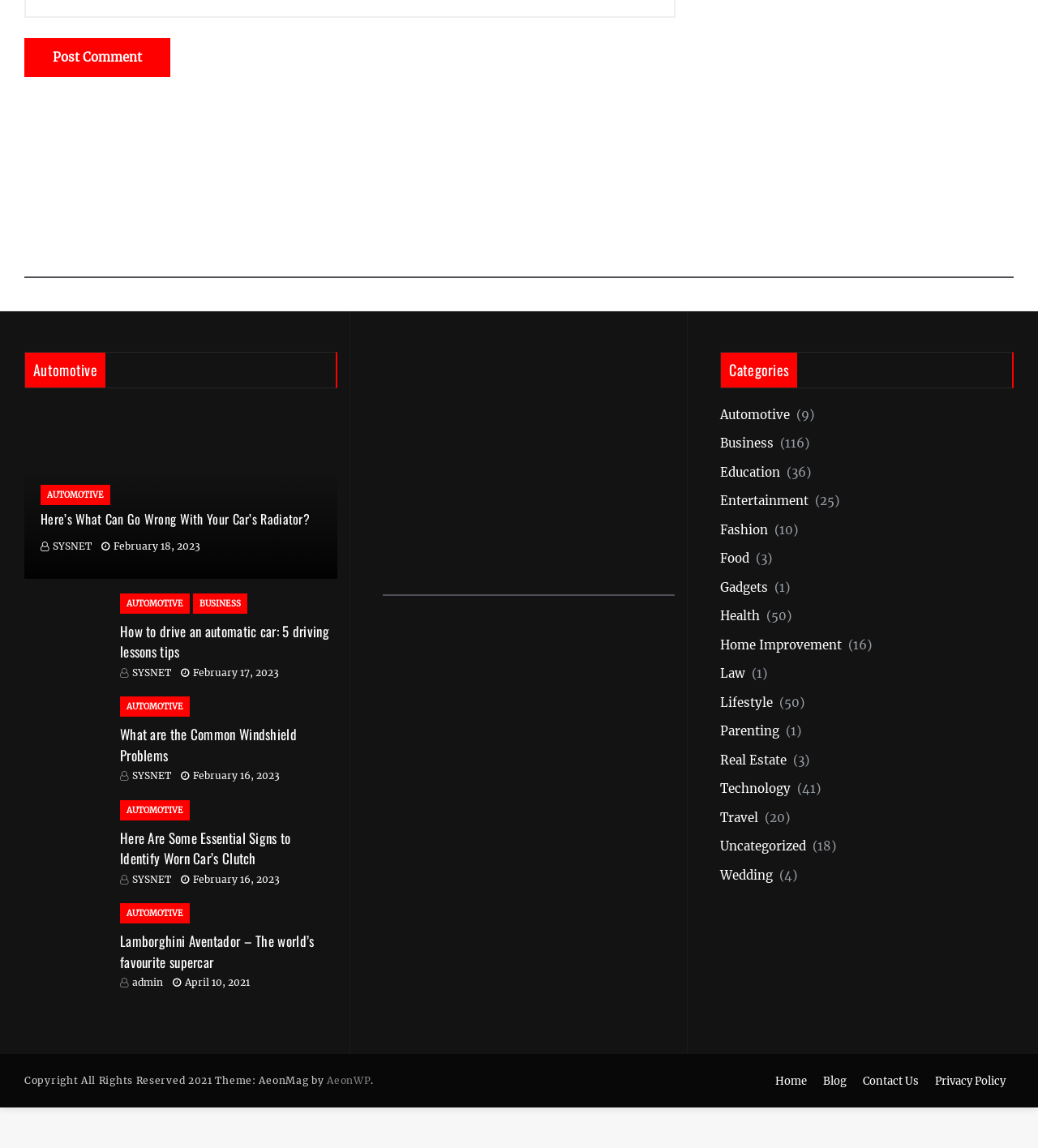What is the title of the first article?
Based on the screenshot, provide your answer in one word or phrase.

Here’s What Can Go Wrong With Your Car’s Radiator?